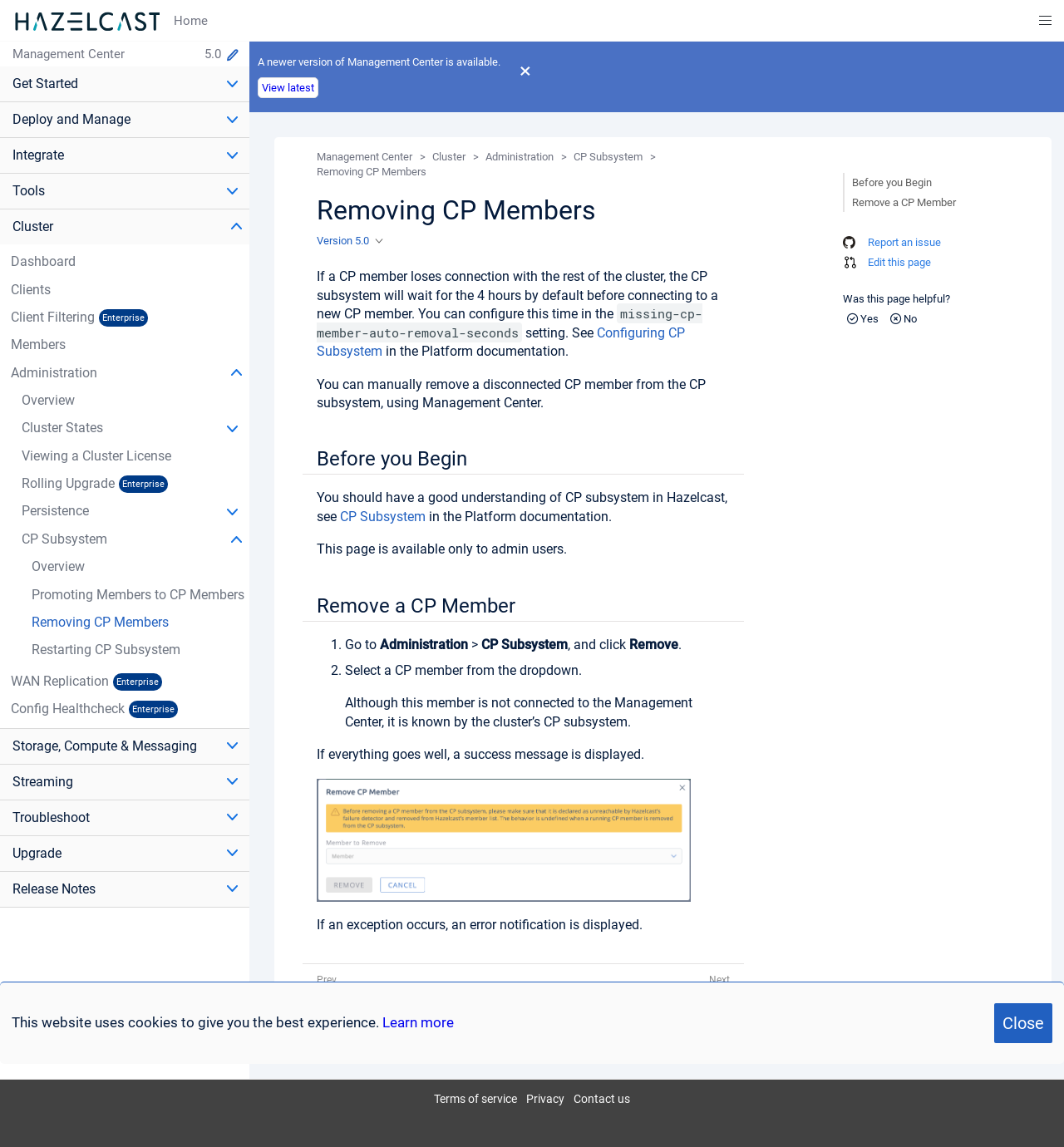What is required to access this page?
Provide a detailed answer to the question, using the image to inform your response.

The webpage states that this page is available only to admin users, implying that admin privileges are required to access this page.